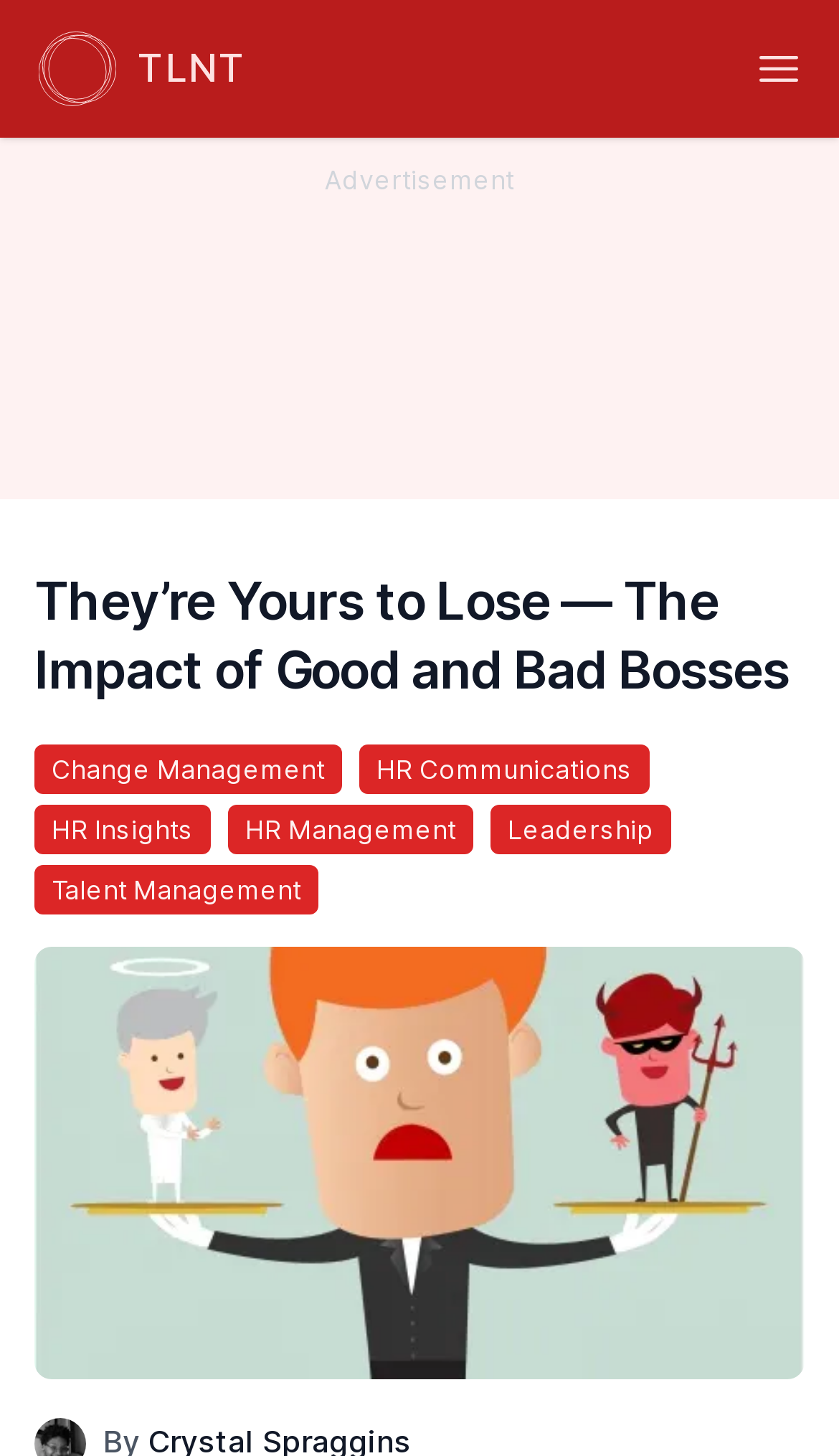What is the category of the article?
Please craft a detailed and exhaustive response to the question.

Based on the links provided on the webpage, I can see that there are multiple categories such as Change Management, HR Communications, HR Insights, HR Management, Leadership, and Talent Management. The article main image is below the HR Insights link, so I infer that the category of the article is HR Insights.